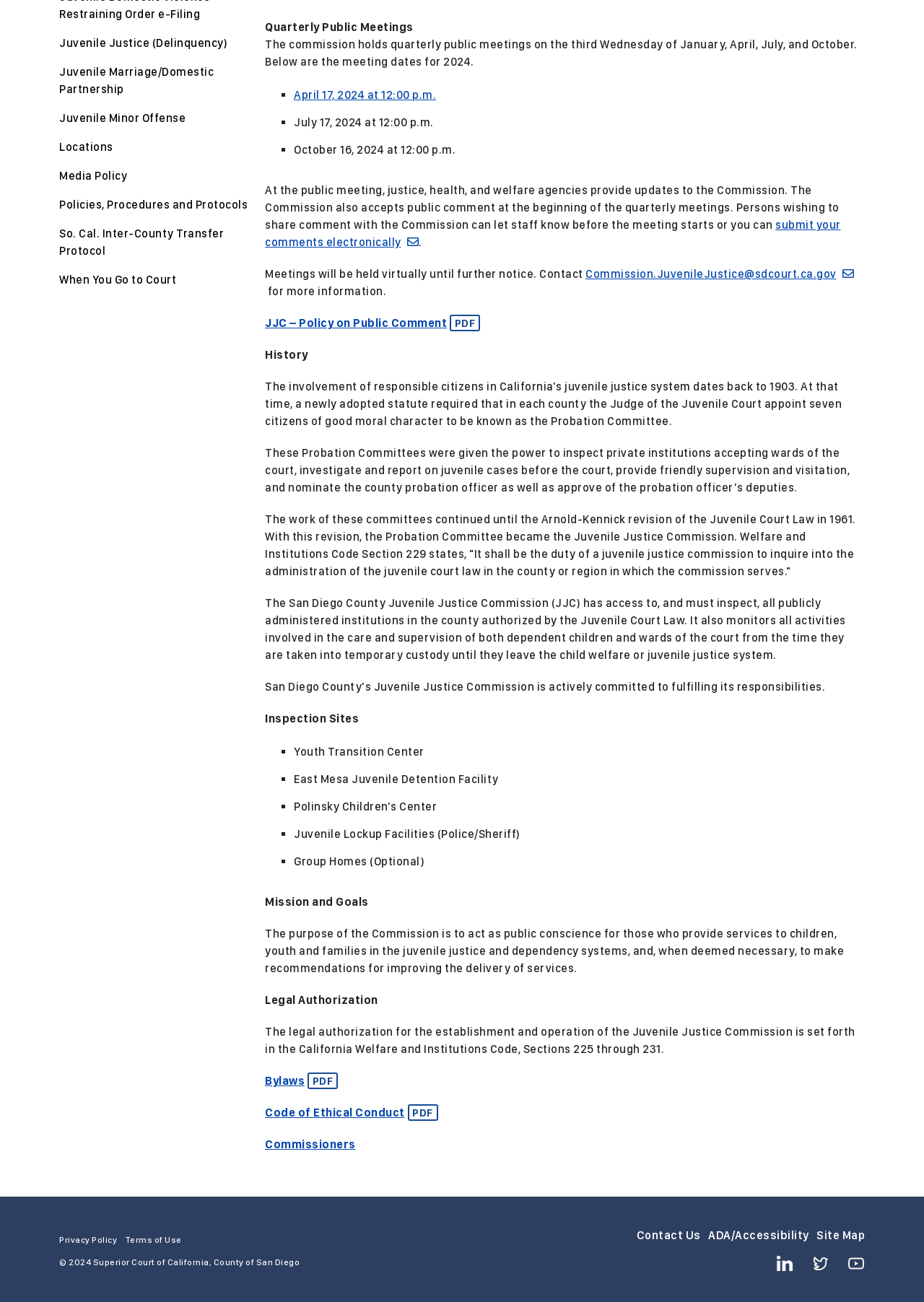For the following element description, predict the bounding box coordinates in the format (top-left x, top-left y, bottom-right x, bottom-right y). All values should be floating point numbers between 0 and 1. Description: Juvenile Marriage/Domestic Partnership

[0.064, 0.05, 0.231, 0.074]